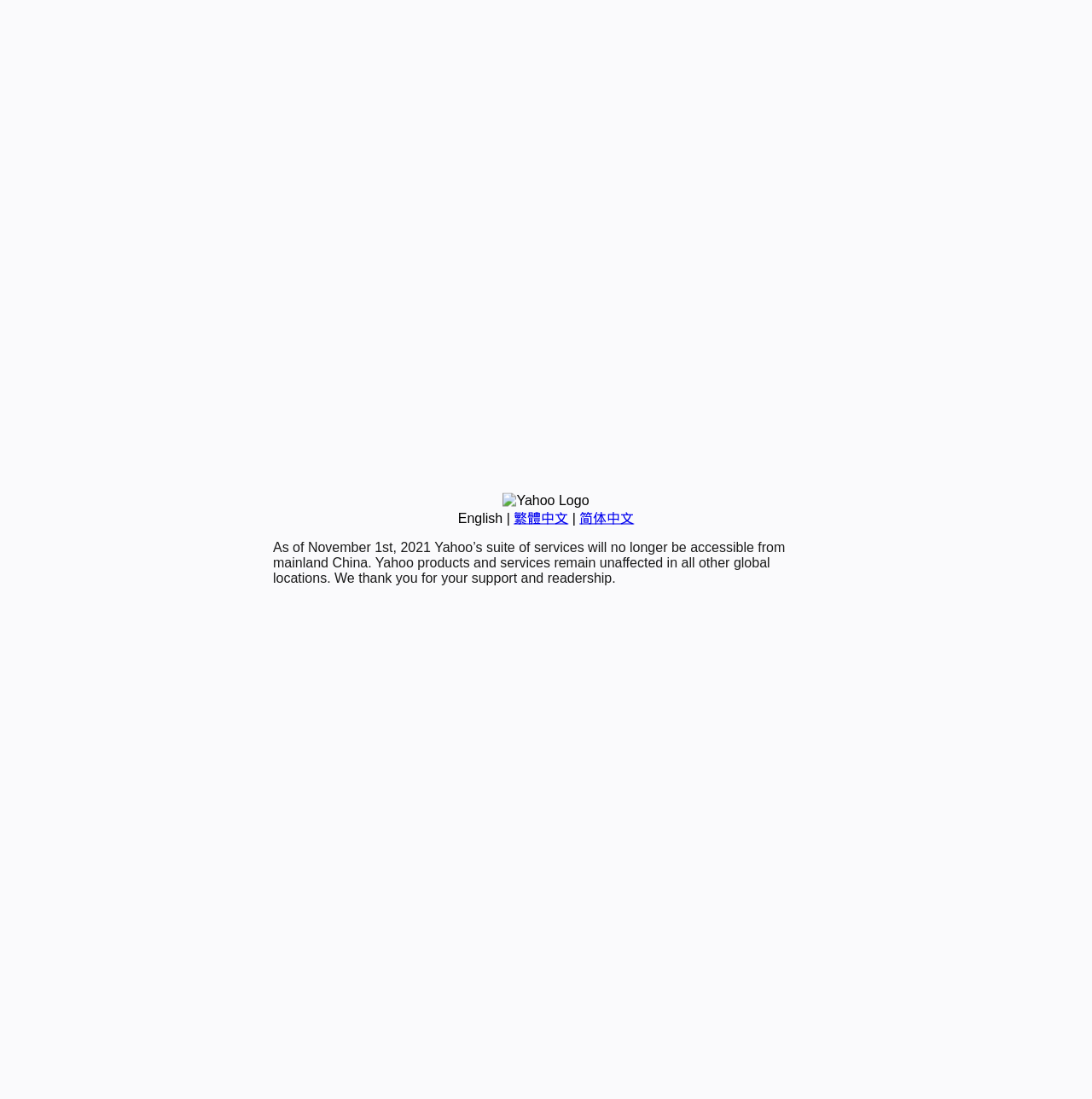Specify the bounding box coordinates (top-left x, top-left y, bottom-right x, bottom-right y) of the UI element in the screenshot that matches this description: 繁體中文

[0.47, 0.465, 0.52, 0.478]